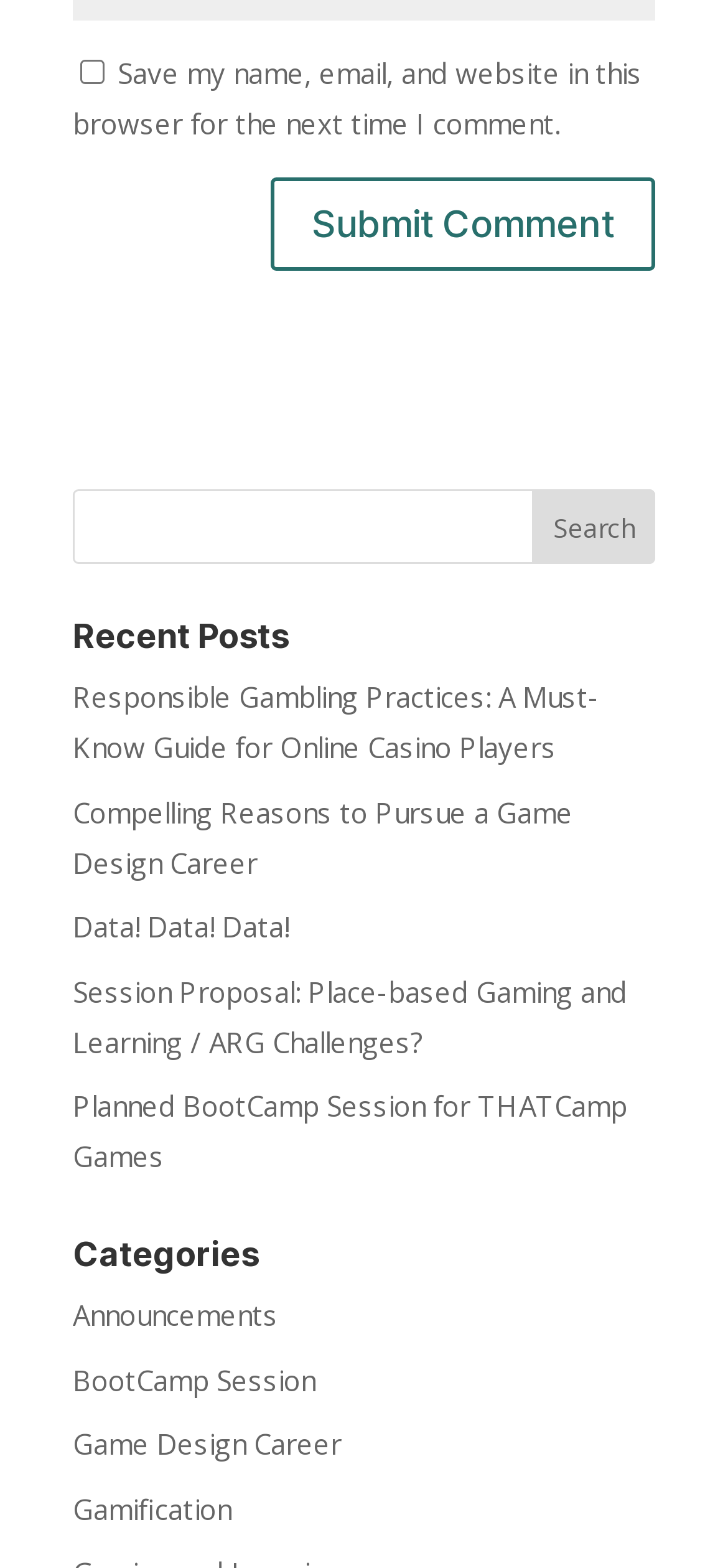For the given element description BootCamp Session, determine the bounding box coordinates of the UI element. The coordinates should follow the format (top-left x, top-left y, bottom-right x, bottom-right y) and be within the range of 0 to 1.

[0.1, 0.868, 0.433, 0.892]